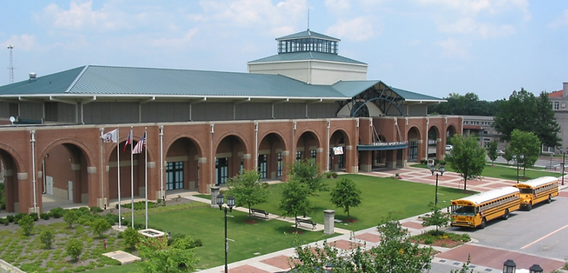Analyze the image and describe all key details you can observe.

The image showcases the Georgia Sports Hall of Fame, a prominent state sports museum located in Macon, Georgia. The building, characterized by its red-brick exterior and distinctive green roof, resembles a turn-of-the-century ballpark. Visitors are greeted by a spacious front lawn adorned with well-maintained greenery and trees, as well as several flagpoles displaying various flags.

The architectural design features a grand entrance framed by elegant arches, inviting guests to explore the rich history of sports in Georgia. The facility boasts over 43,000 square feet of space, including high-energy exhibit areas and a Hall of Fame Corridor honoring more than 400 inductees. In the foreground, yellow school buses hint at the venue's role as an educational resource and an attraction for school groups. A backdrop of blue skies enhances the inviting atmosphere of this cultural landmark.